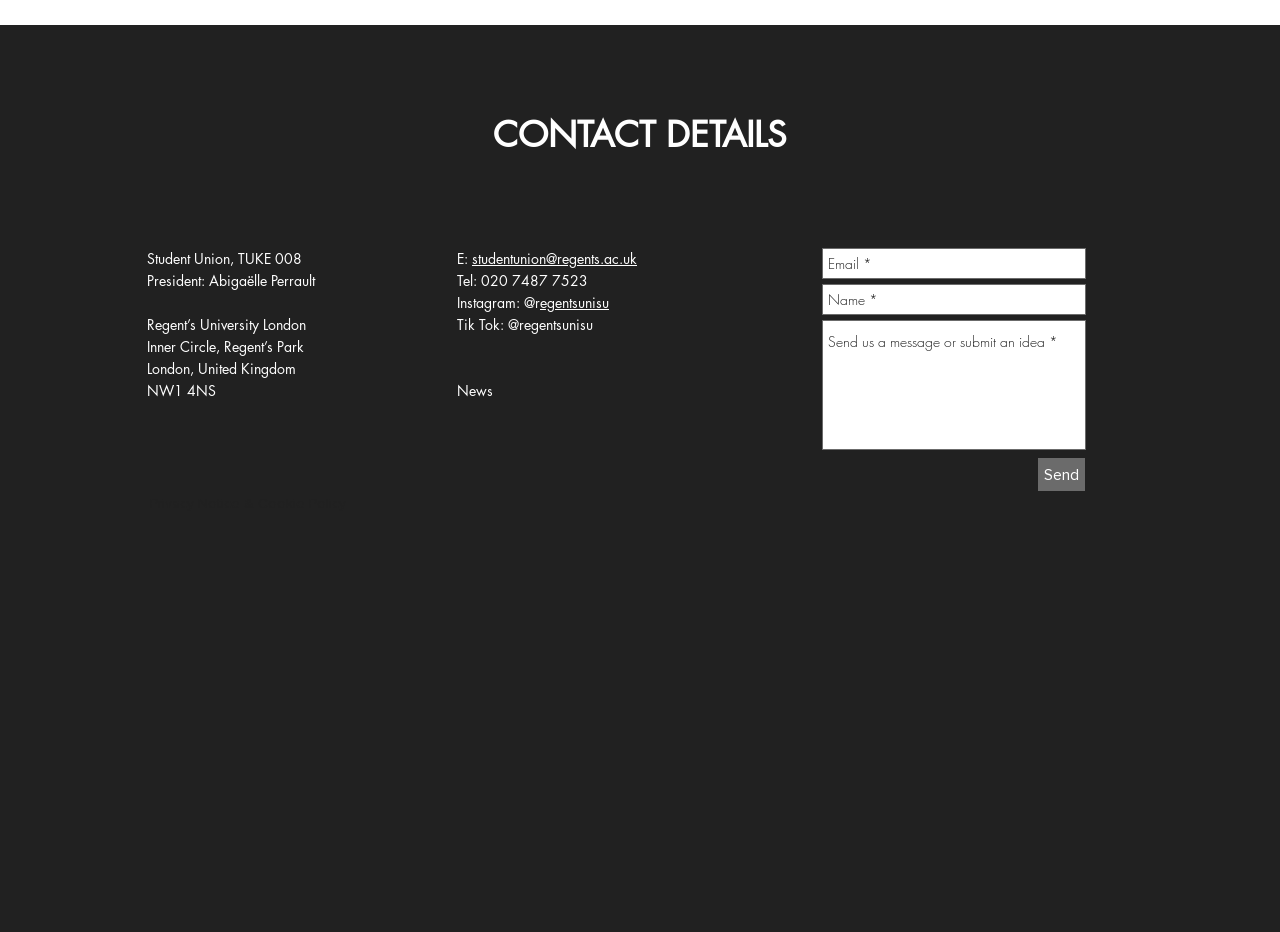Refer to the screenshot and answer the following question in detail:
How many textboxes are there?

I counted the number of textboxes by looking at the form section, which includes textboxes for 'Email *', 'Name *', and a third textbox without a label.